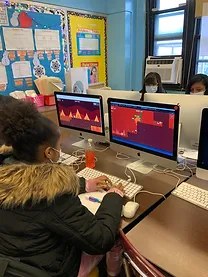What is the educational environment emphasizing? Please answer the question using a single word or phrase based on the image.

Collaboration